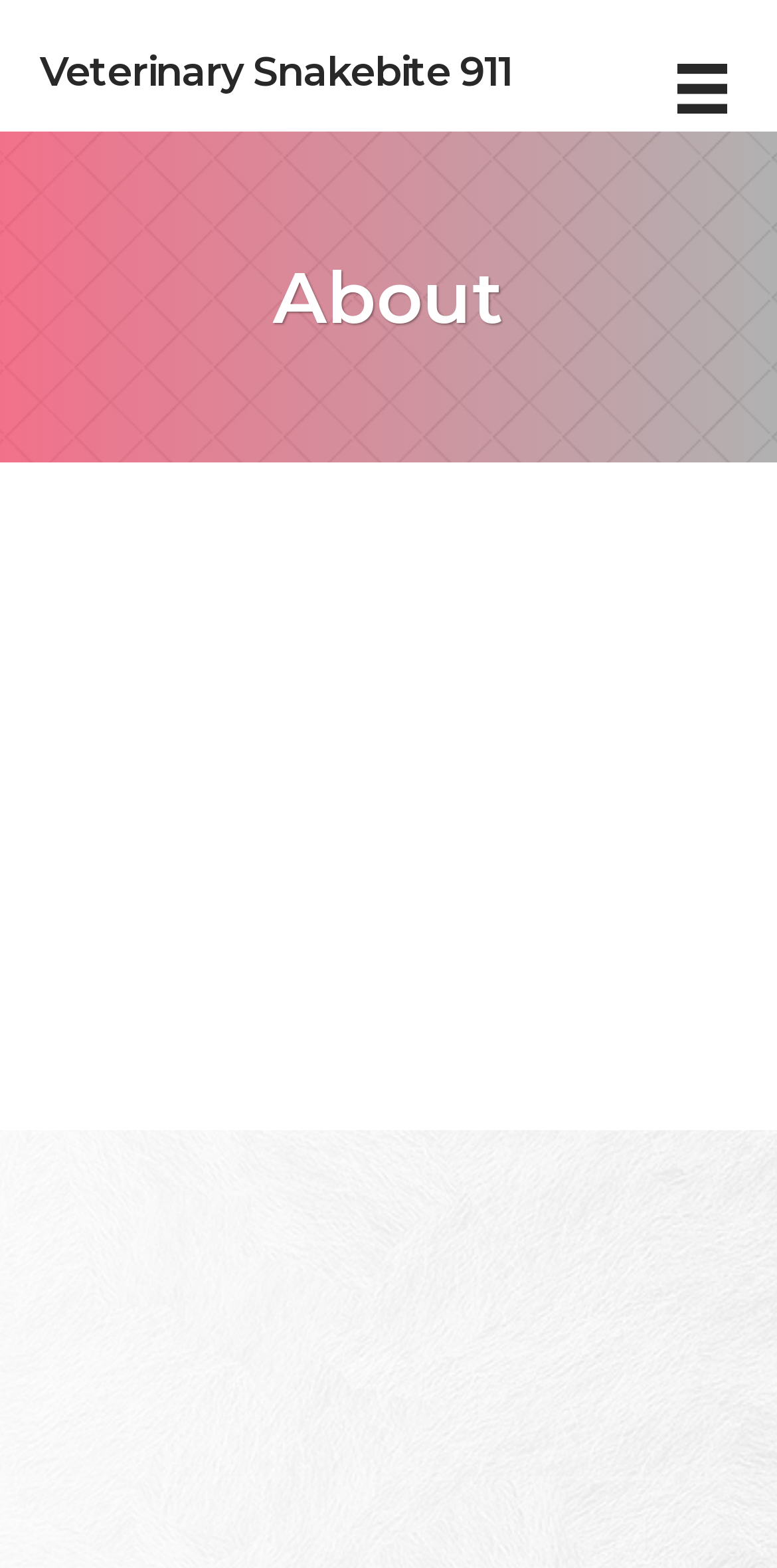How many sections are on the homepage?
Provide a well-explained and detailed answer to the question.

The homepage has three distinct sections: the top section with the website name and image, the middle section with the 'For Pet Owners, By Pet Owners' heading, and the bottom section with the 'Our Team' heading.